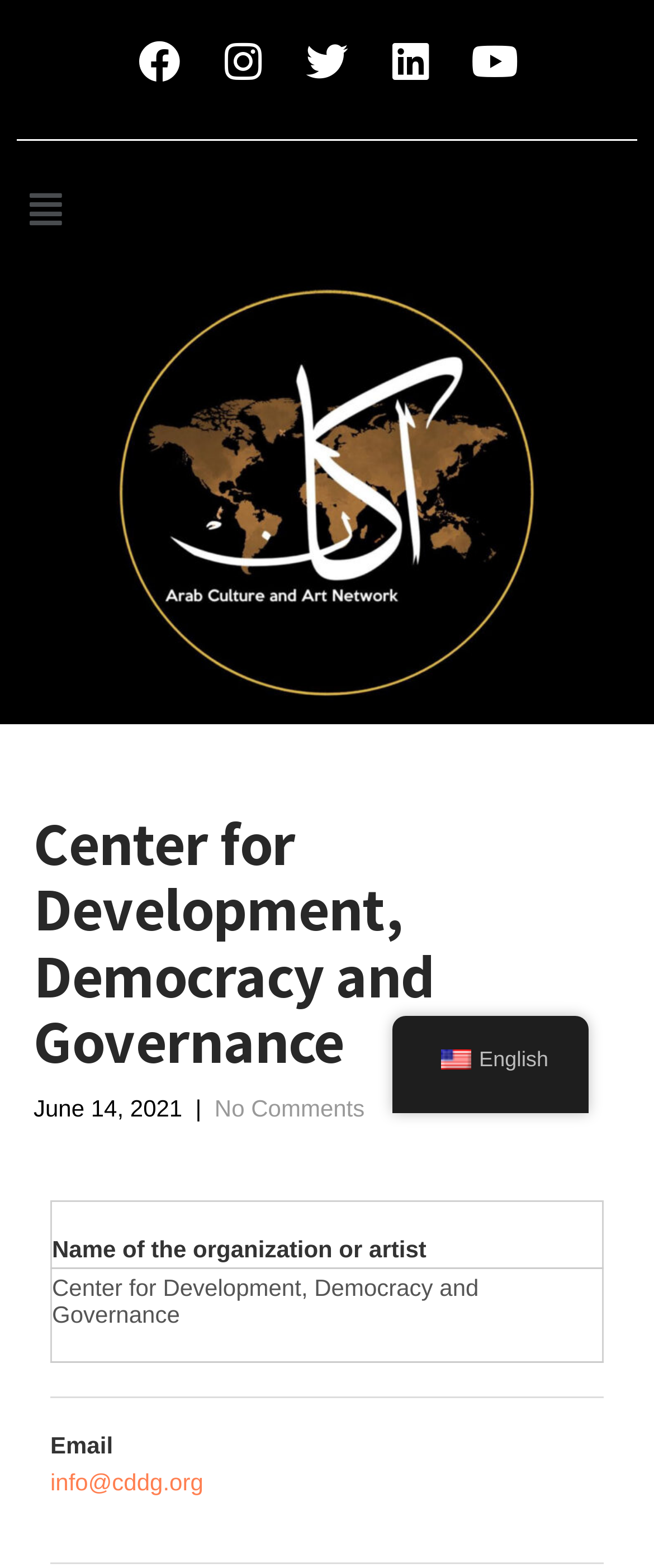What is the email address provided on this webpage?
Give a thorough and detailed response to the question.

I found the email address 'info@cddg.org' in a table at the bottom of the webpage, which is likely a contact email for the organization.